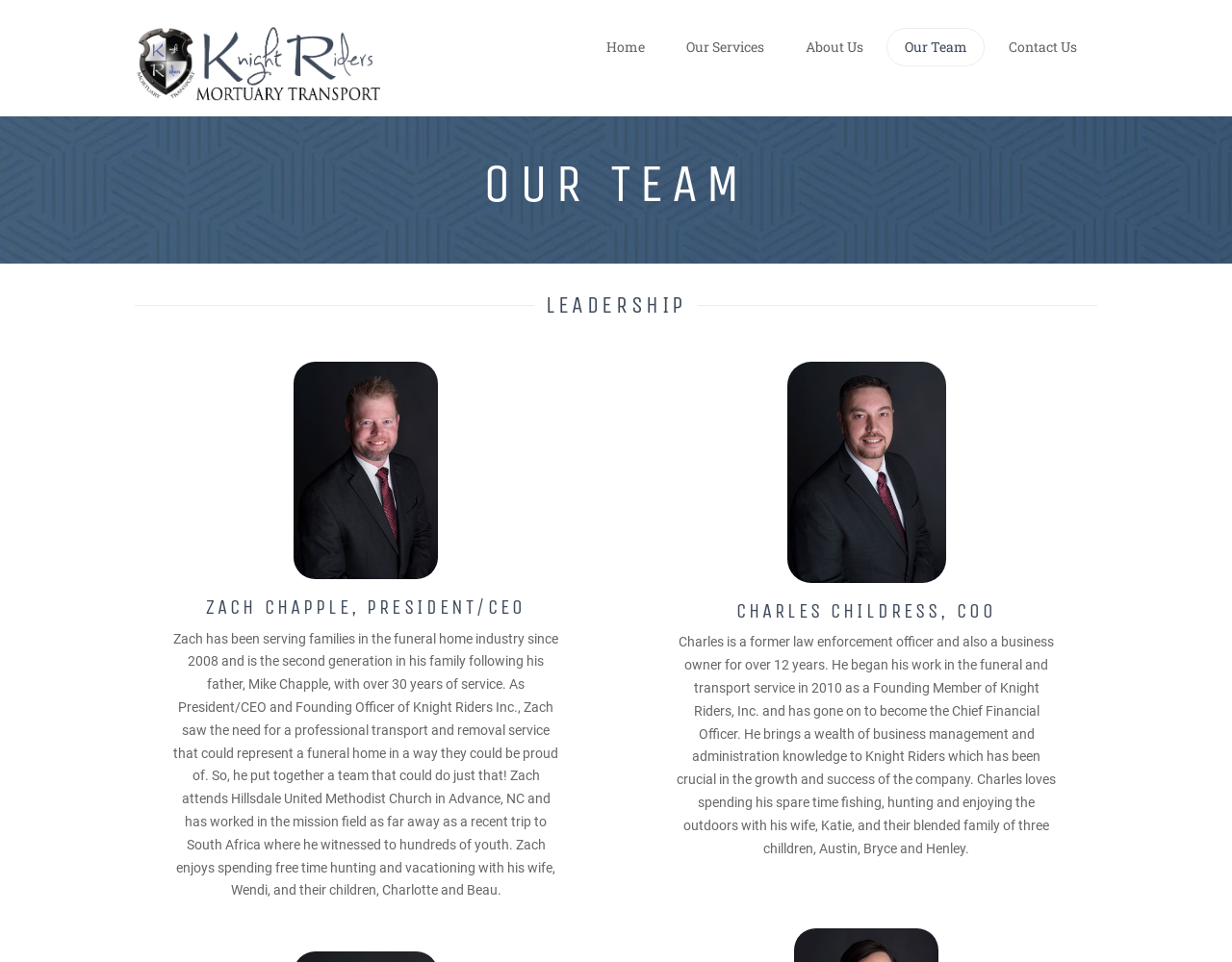Using the information in the image, could you please answer the following question in detail:
How many team members are featured on this page?

By examining the webpage, we can see that there are two team members featured, Zach Chapple, President/CEO, and Charles Childress, COO, each with their own image and bio.